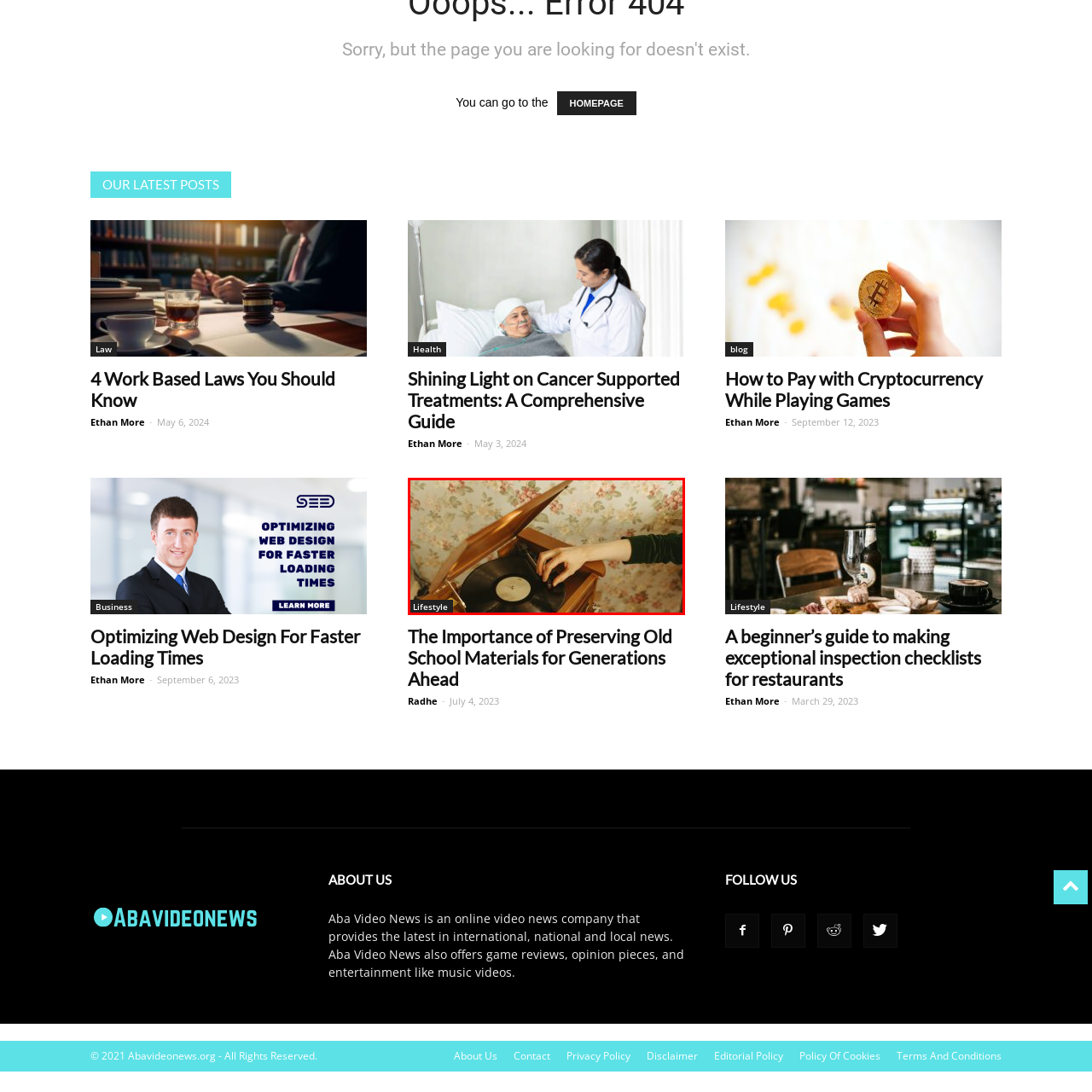What is the style of the wallpaper?
Look closely at the image within the red bounding box and respond to the question with one word or a brief phrase.

Floral